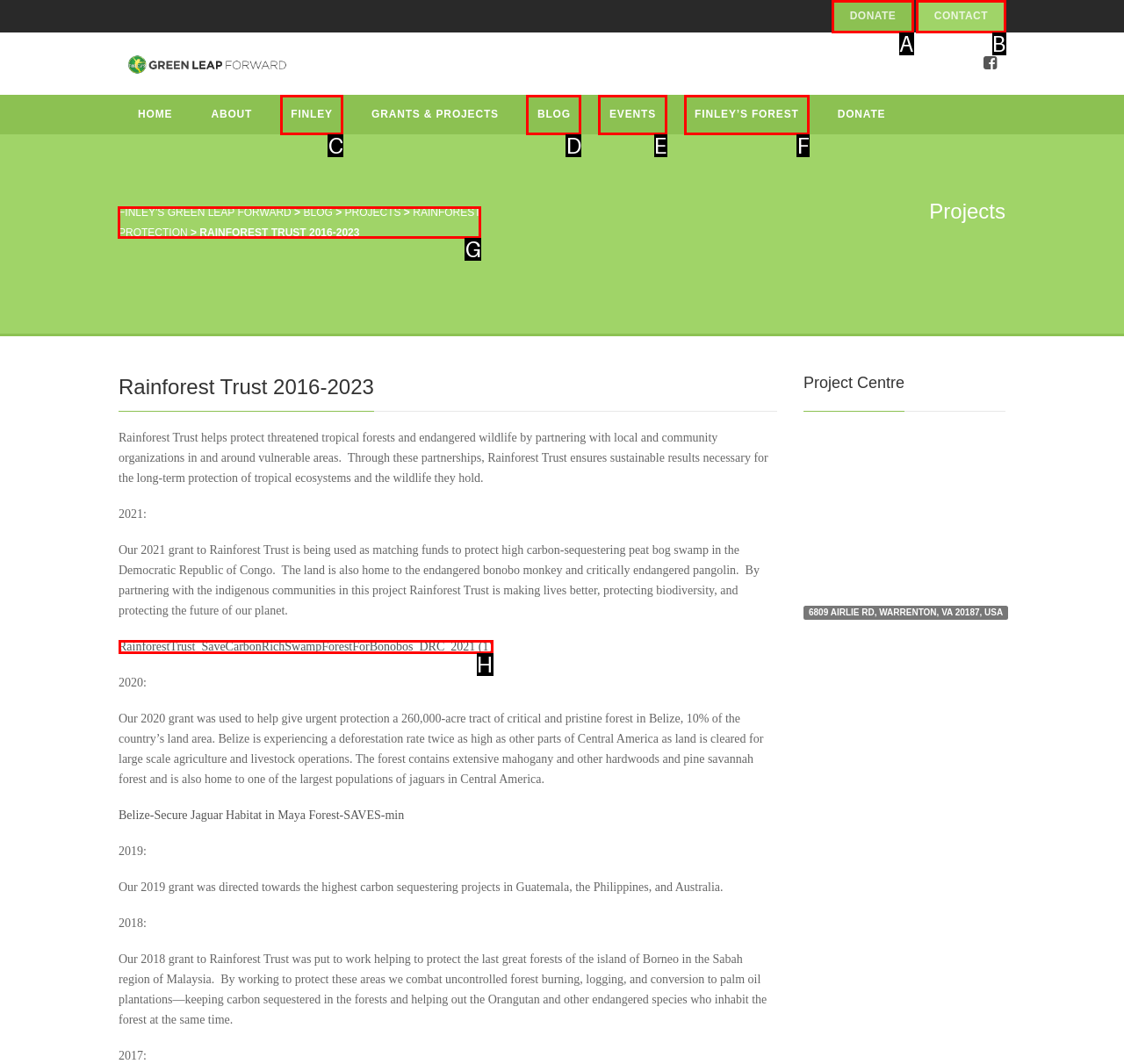Select the HTML element that needs to be clicked to carry out the task: Learn about 'RAINFOREST PROTECTION'
Provide the letter of the correct option.

G